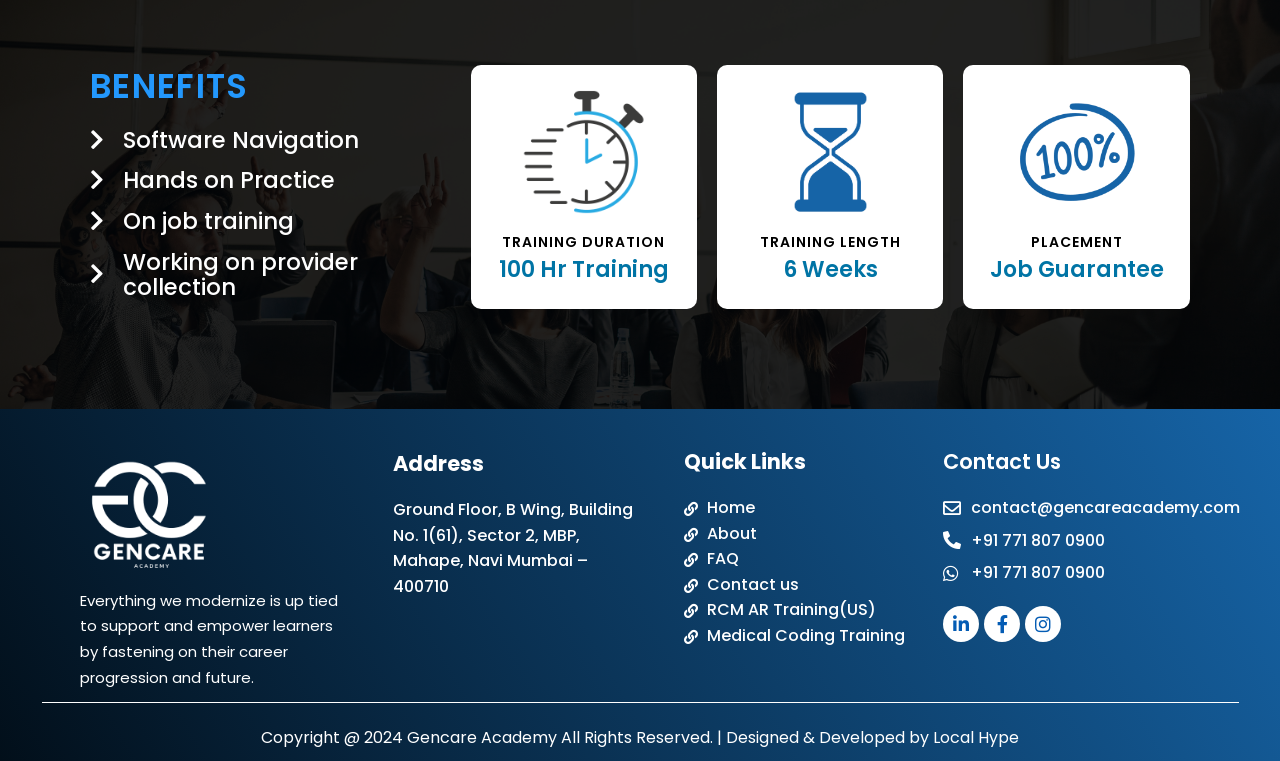Extract the bounding box for the UI element that matches this description: "PG Cert Leadership and Change".

None